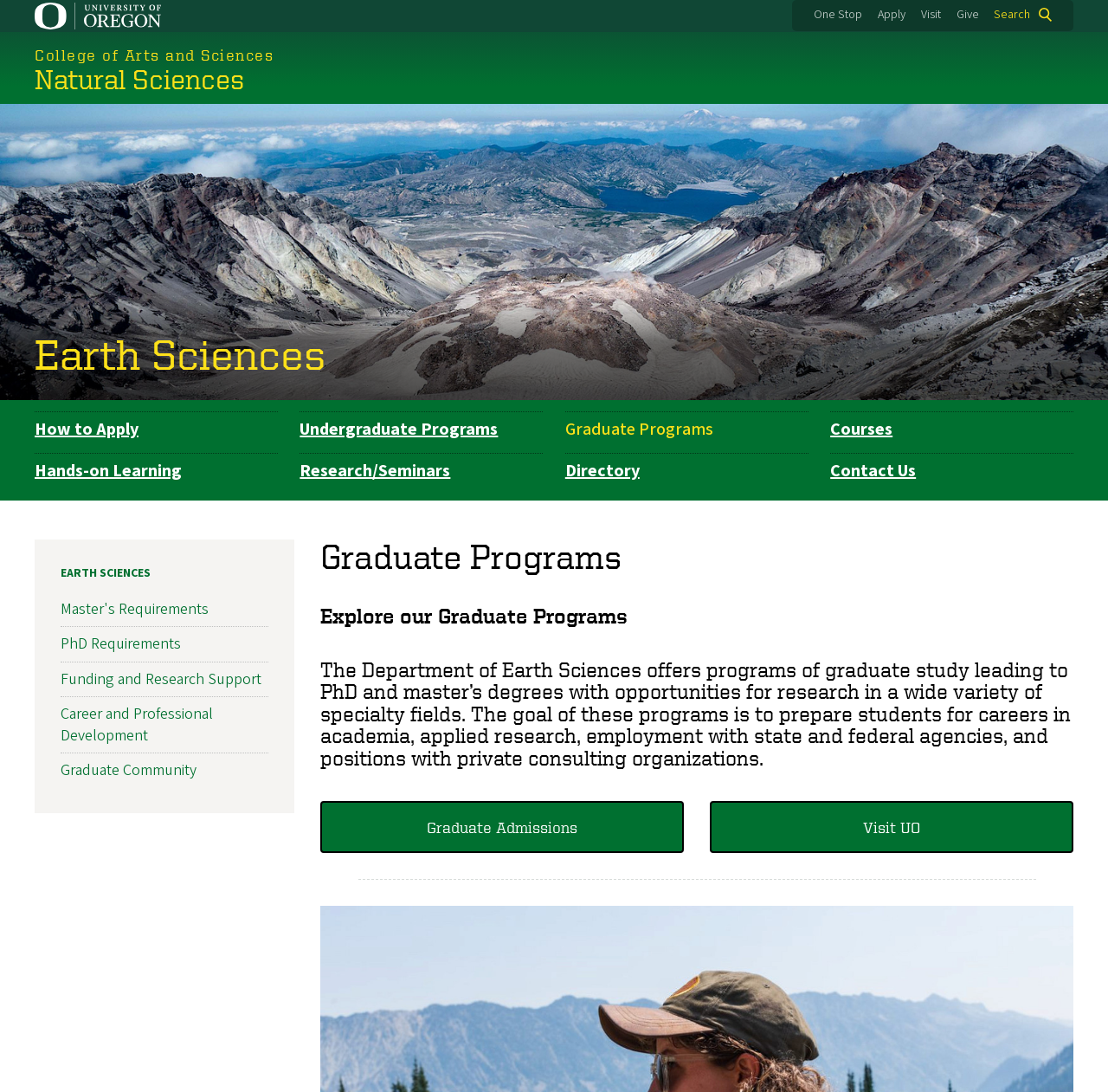Respond to the following question with a brief word or phrase:
What is the purpose of the graduate programs in Earth Sciences?

Prepare students for careers